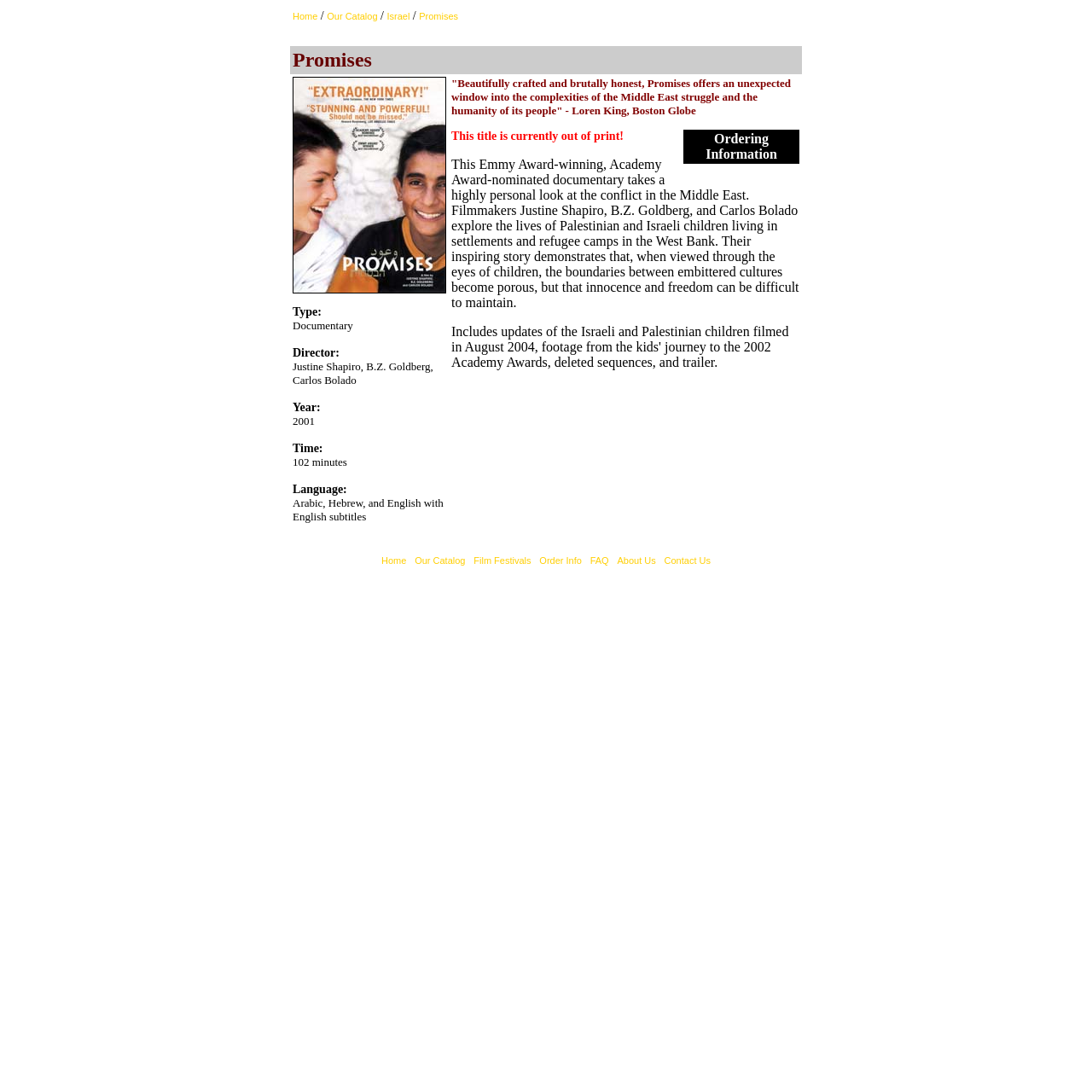Identify the bounding box coordinates for the region of the element that should be clicked to carry out the instruction: "Click on the 'Order Info' link". The bounding box coordinates should be four float numbers between 0 and 1, i.e., [left, top, right, bottom].

[0.494, 0.509, 0.533, 0.518]